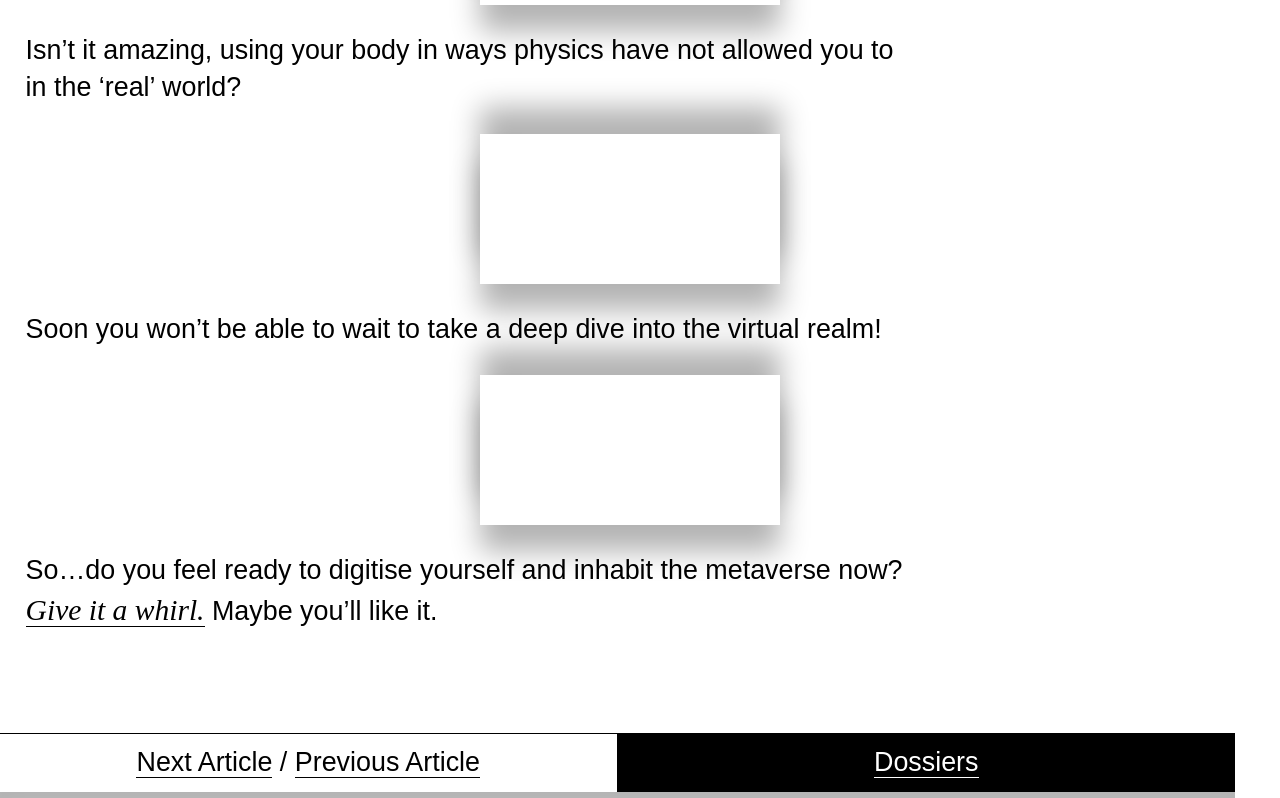How many videos are present on the webpage?
Provide a concise answer using a single word or phrase based on the image.

2